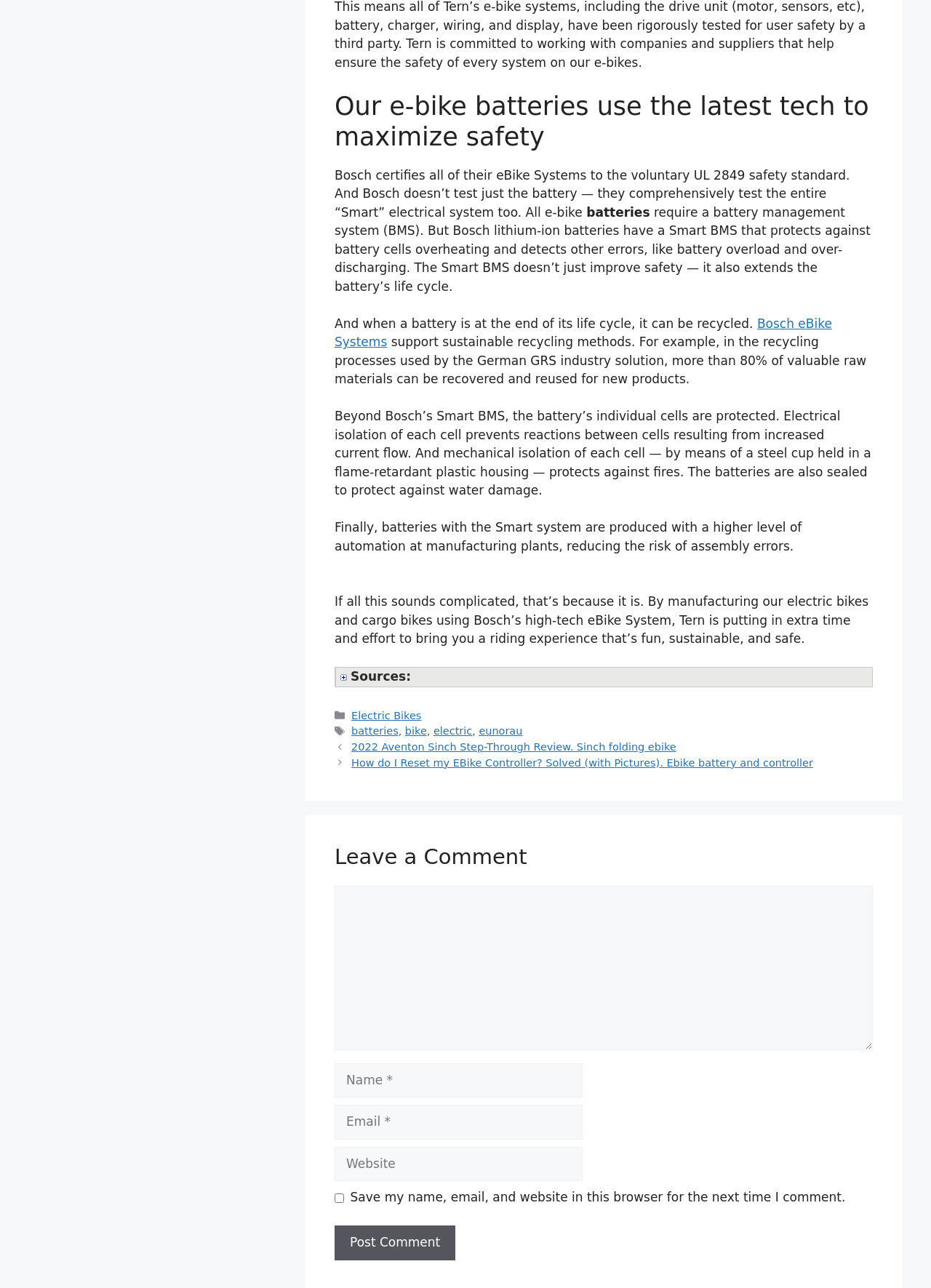Determine the bounding box coordinates of the area to click in order to meet this instruction: "Click the 'Bosch eBike Systems' link".

[0.359, 0.246, 0.894, 0.271]